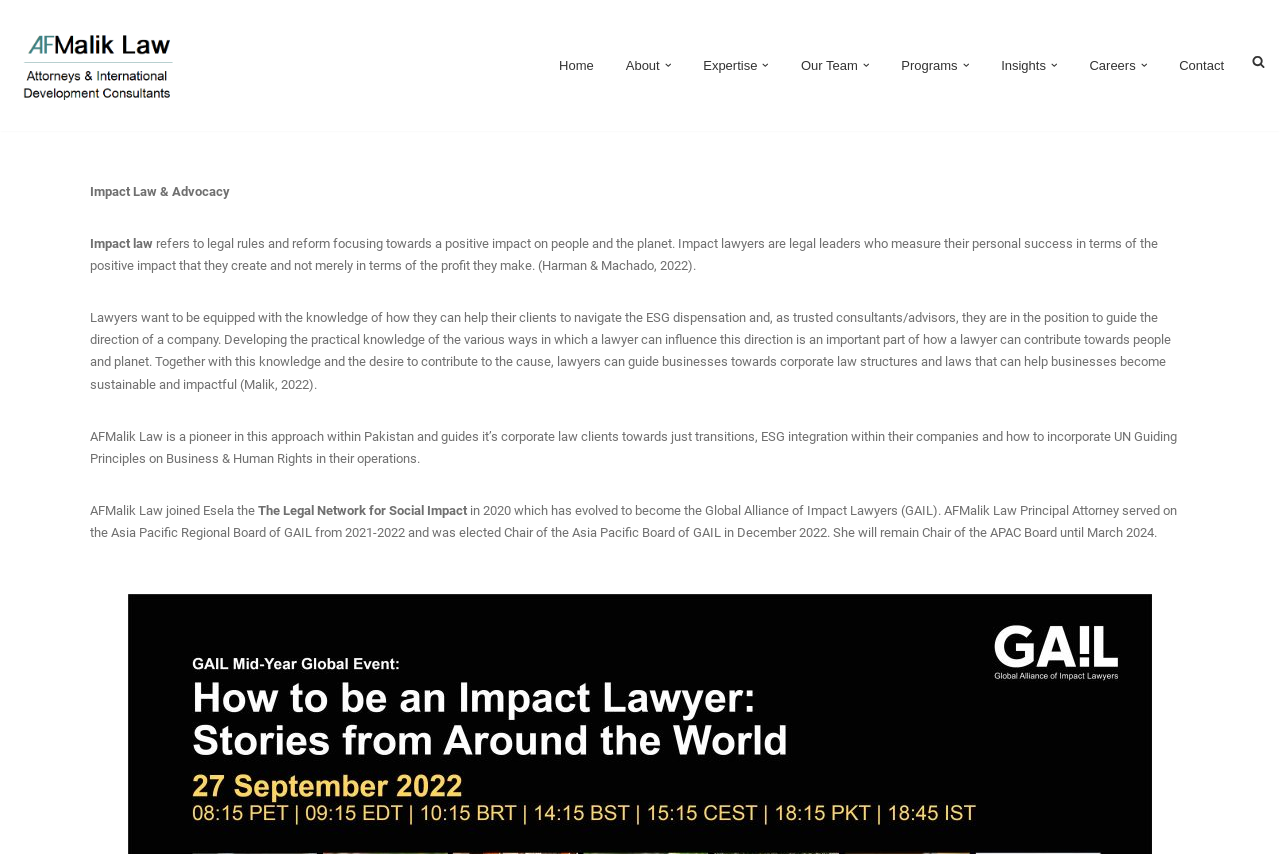What is the role of the Principal Attorney of AFMalik Law in GAIL?
Based on the visual details in the image, please answer the question thoroughly.

According to the webpage, the Principal Attorney of AFMalik Law served on the Asia Pacific Regional Board of GAIL from 2021-2022 and was elected Chair of the Asia Pacific Board of GAIL in December 2022.